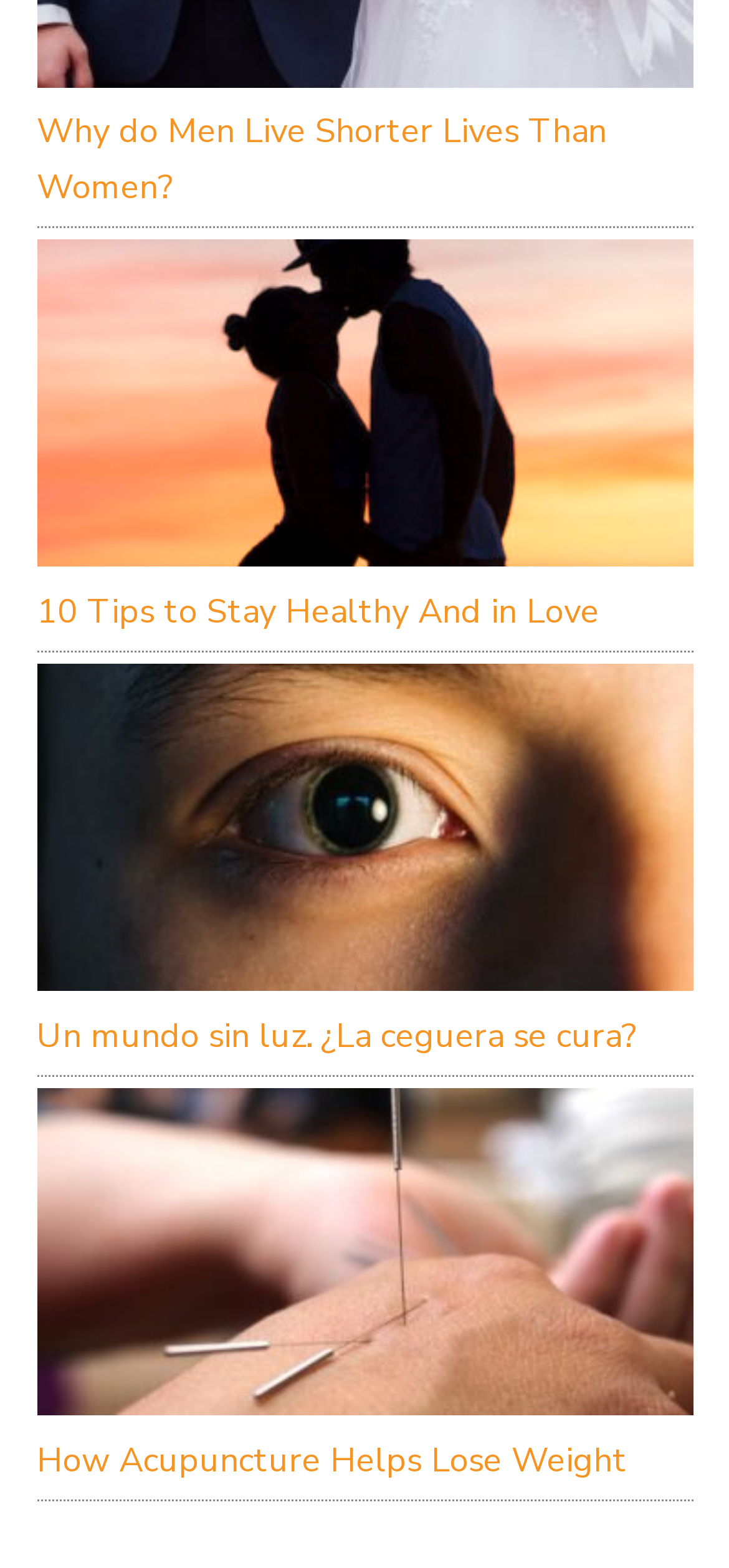Using a single word or phrase, answer the following question: 
How many images are on the webpage?

3